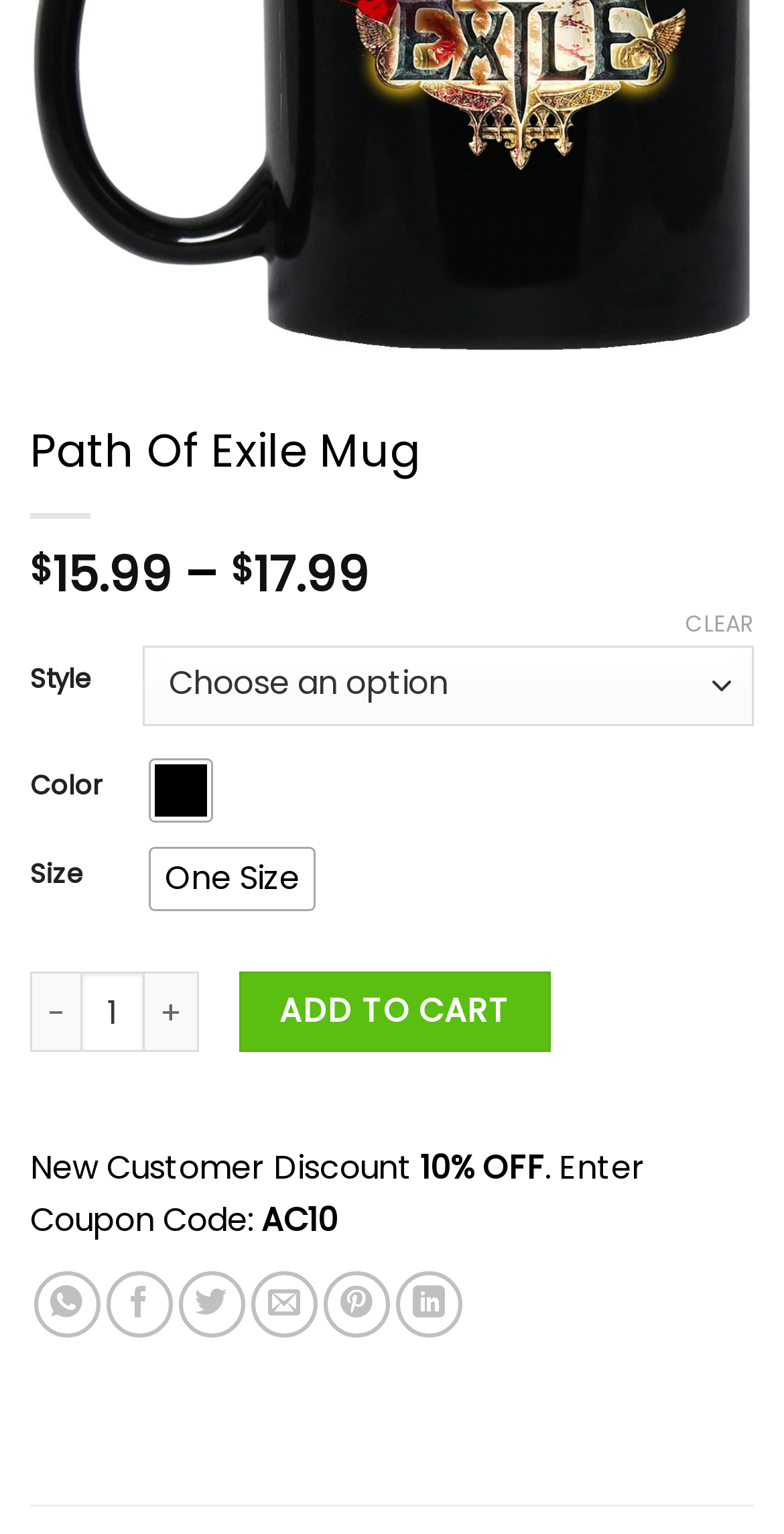Highlight the bounding box of the UI element that corresponds to this description: "Chandelier Wedding Cakes".

None